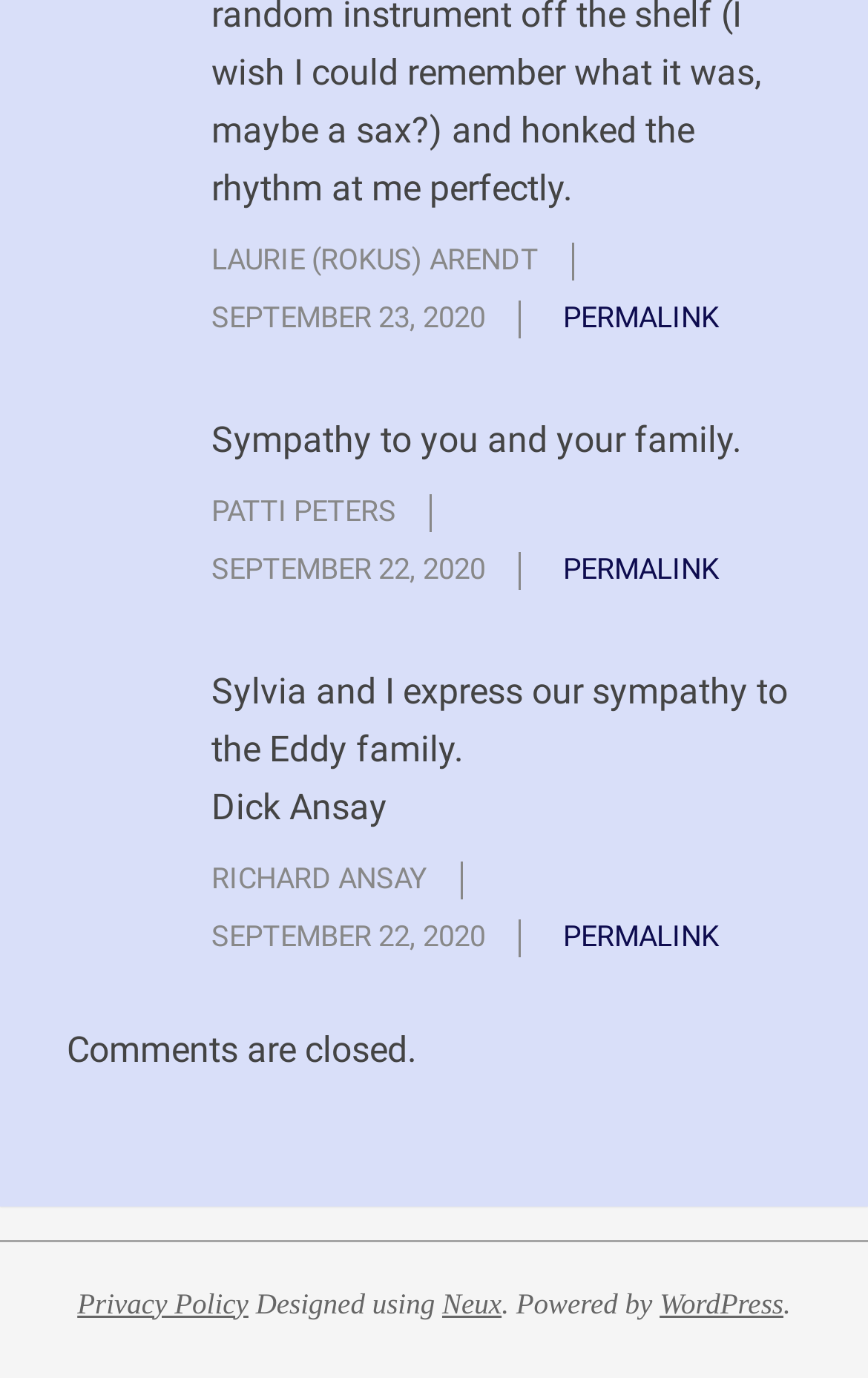What is the name of the platform powering the website?
Using the information from the image, answer the question thoroughly.

I looked at the footer of the webpage and found a 'StaticText' element with the text '. Powered by' followed by a 'link' element with the text 'WordPress', which indicates the platform powering the website.